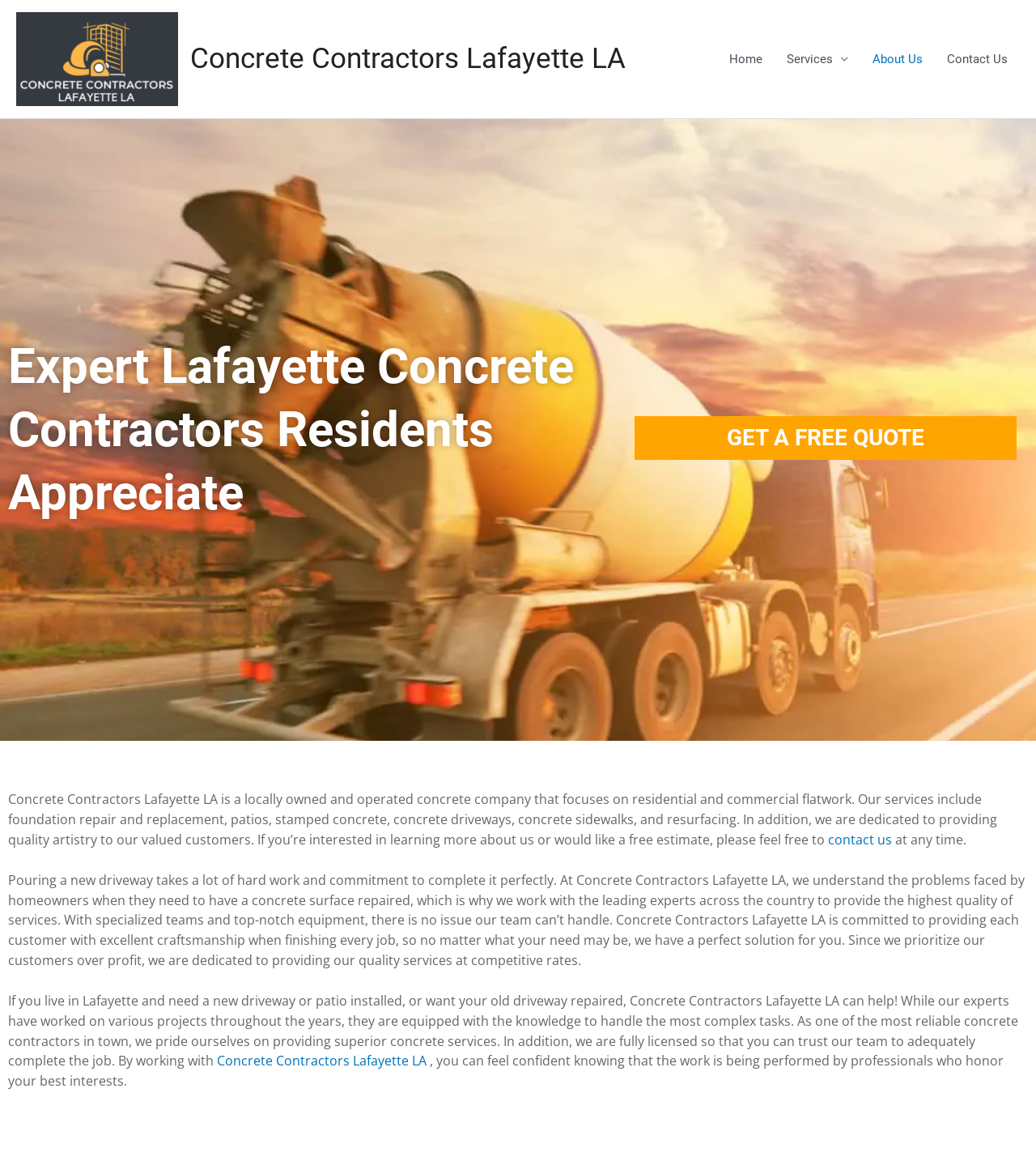Indicate the bounding box coordinates of the clickable region to achieve the following instruction: "Click the 'contact us' link."

[0.799, 0.715, 0.861, 0.73]